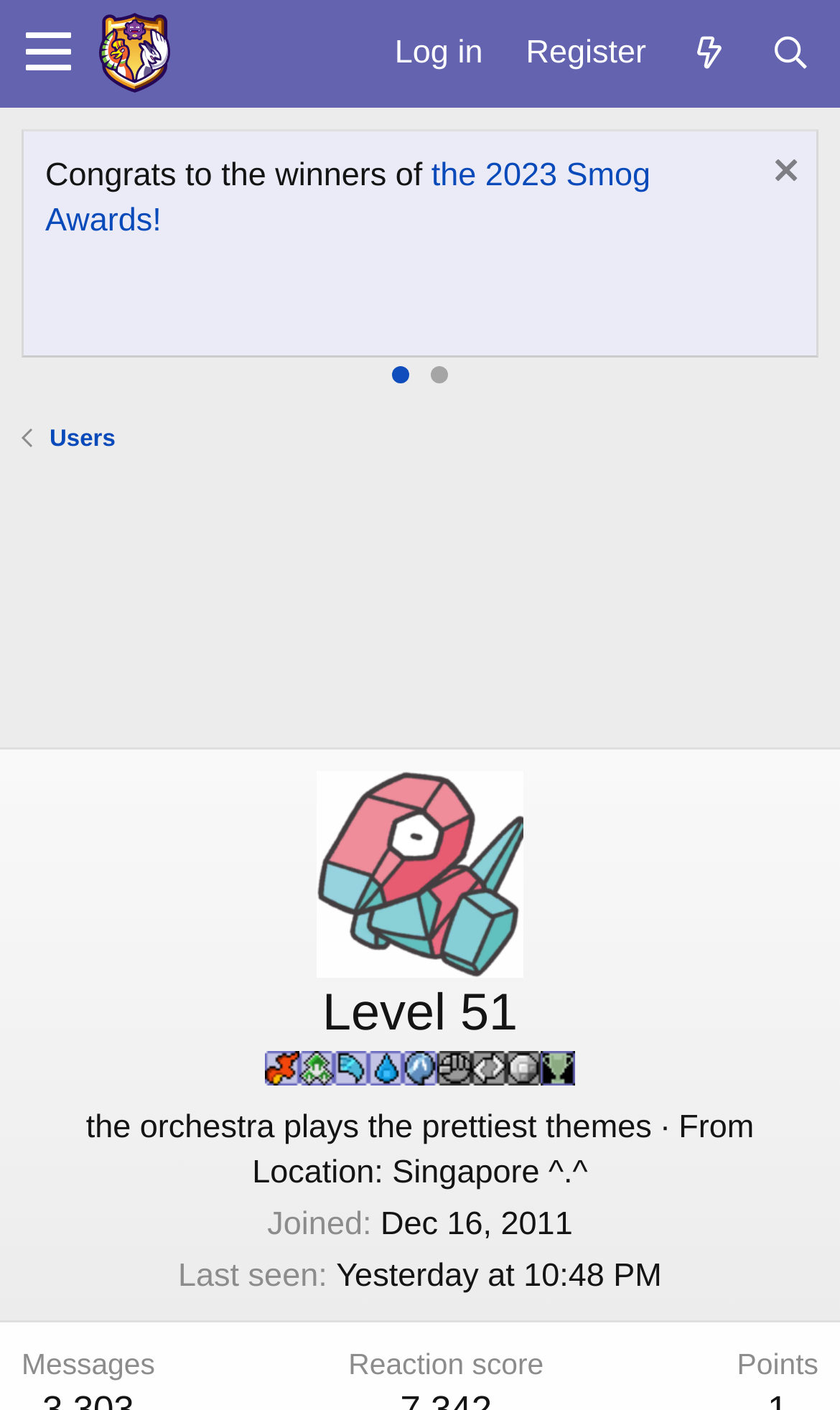Please answer the following query using a single word or phrase: 
What are the user's roles?

Site Content Manager, Community Contributor, etc.